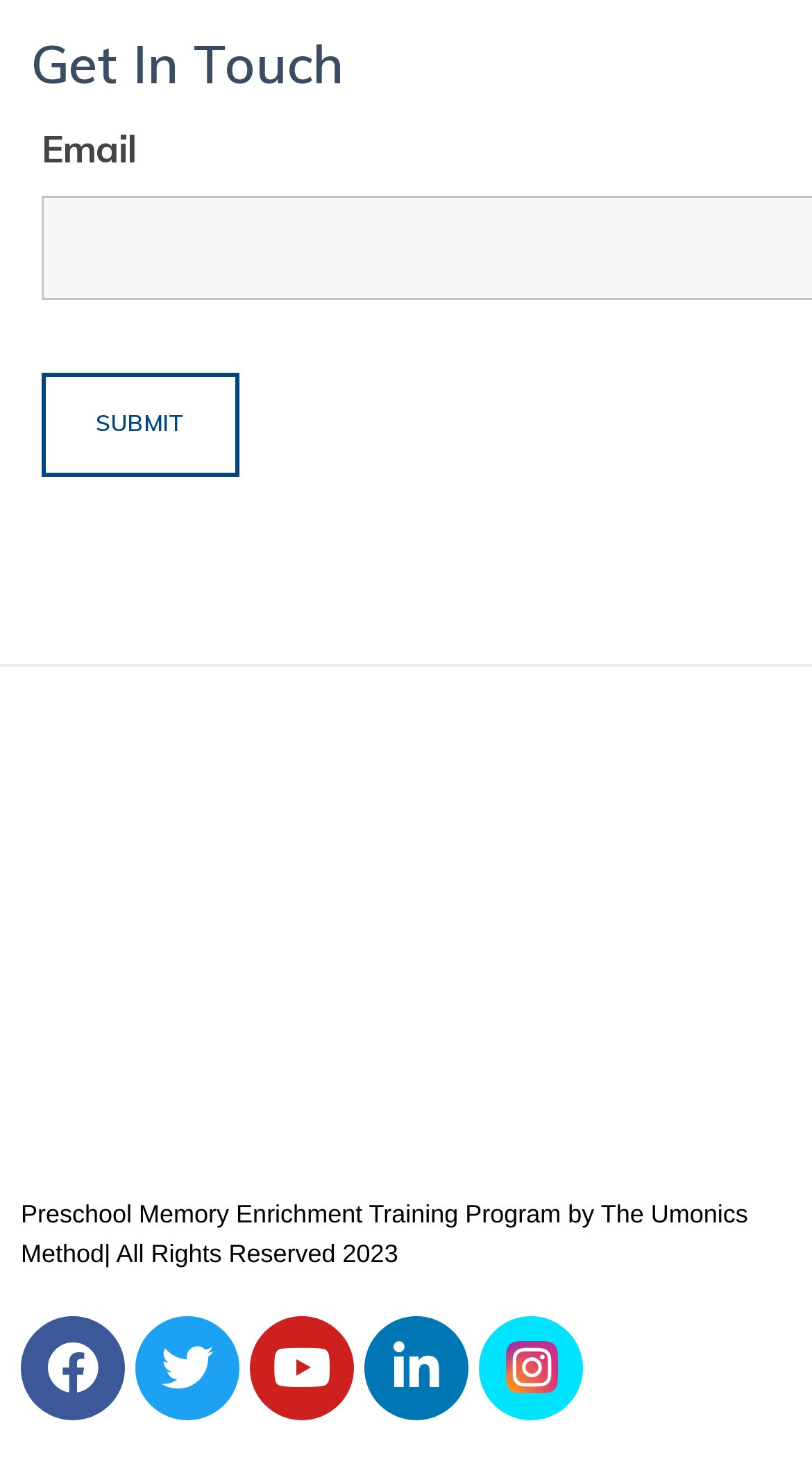Is there an image on the webpage?
Provide a one-word or short-phrase answer based on the image.

Yes